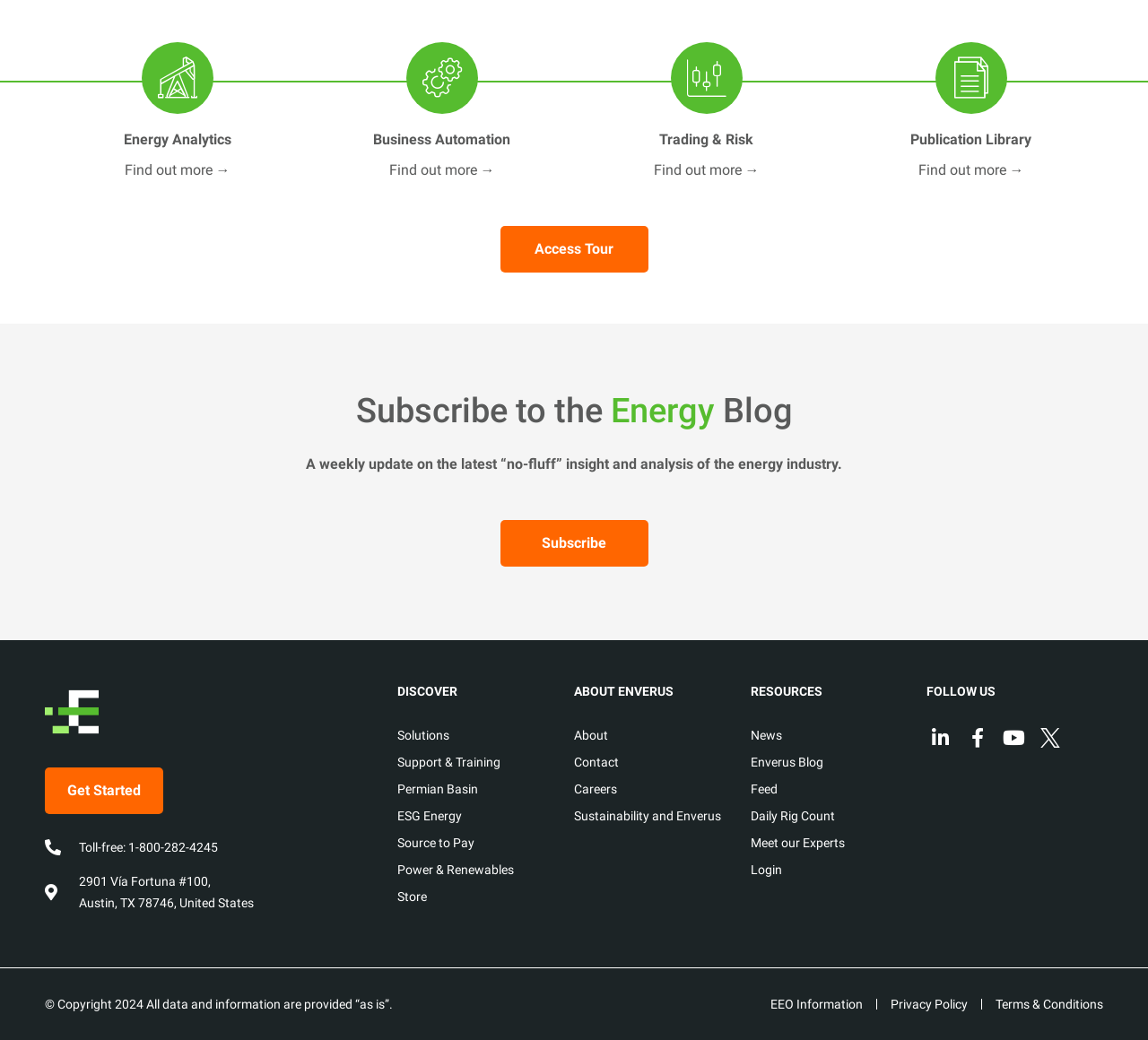Answer this question in one word or a short phrase: How many links are under the 'ABOUT ENVERUS' section?

4